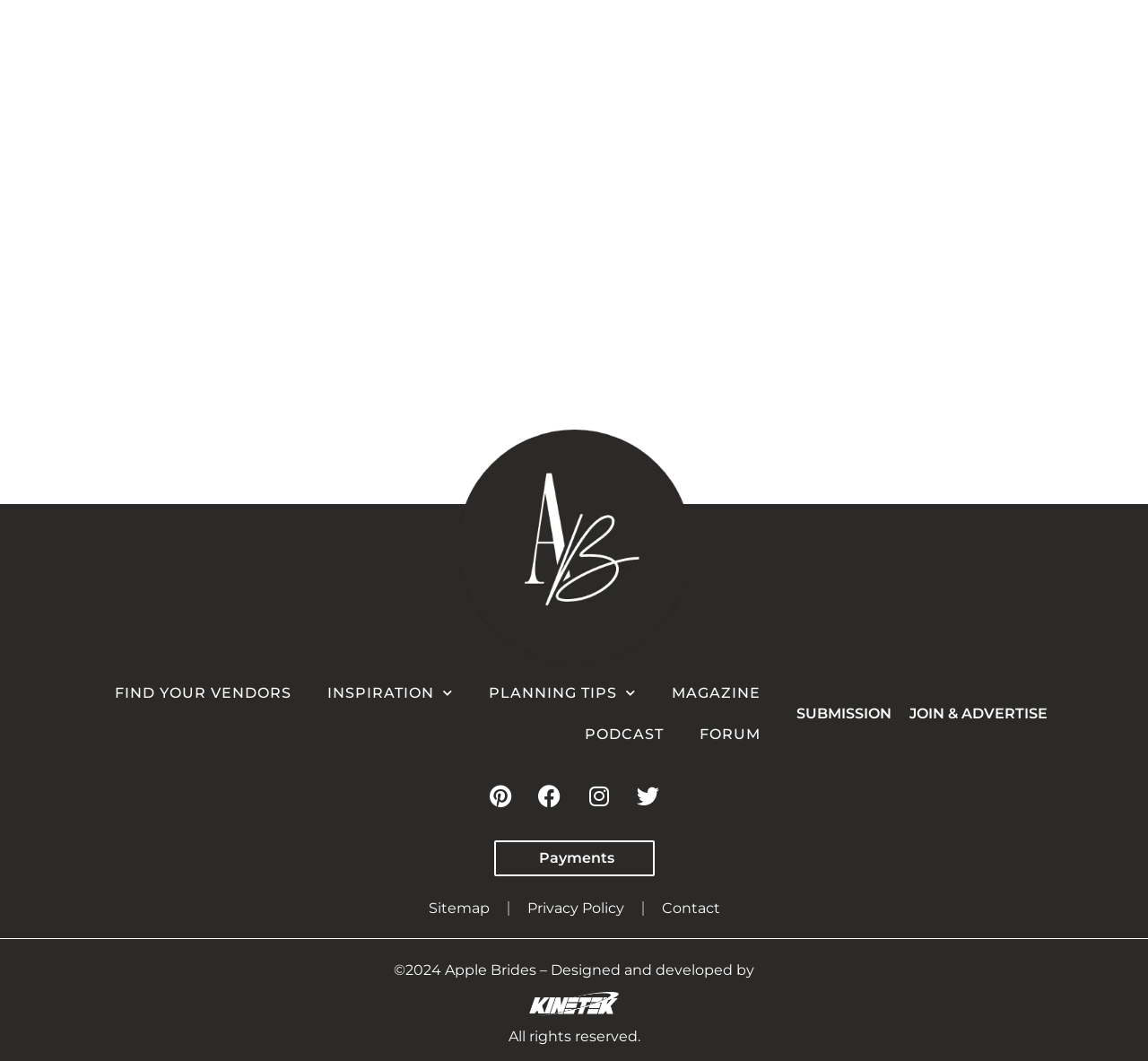Provide the bounding box for the UI element matching this description: "Forum".

[0.594, 0.673, 0.678, 0.712]